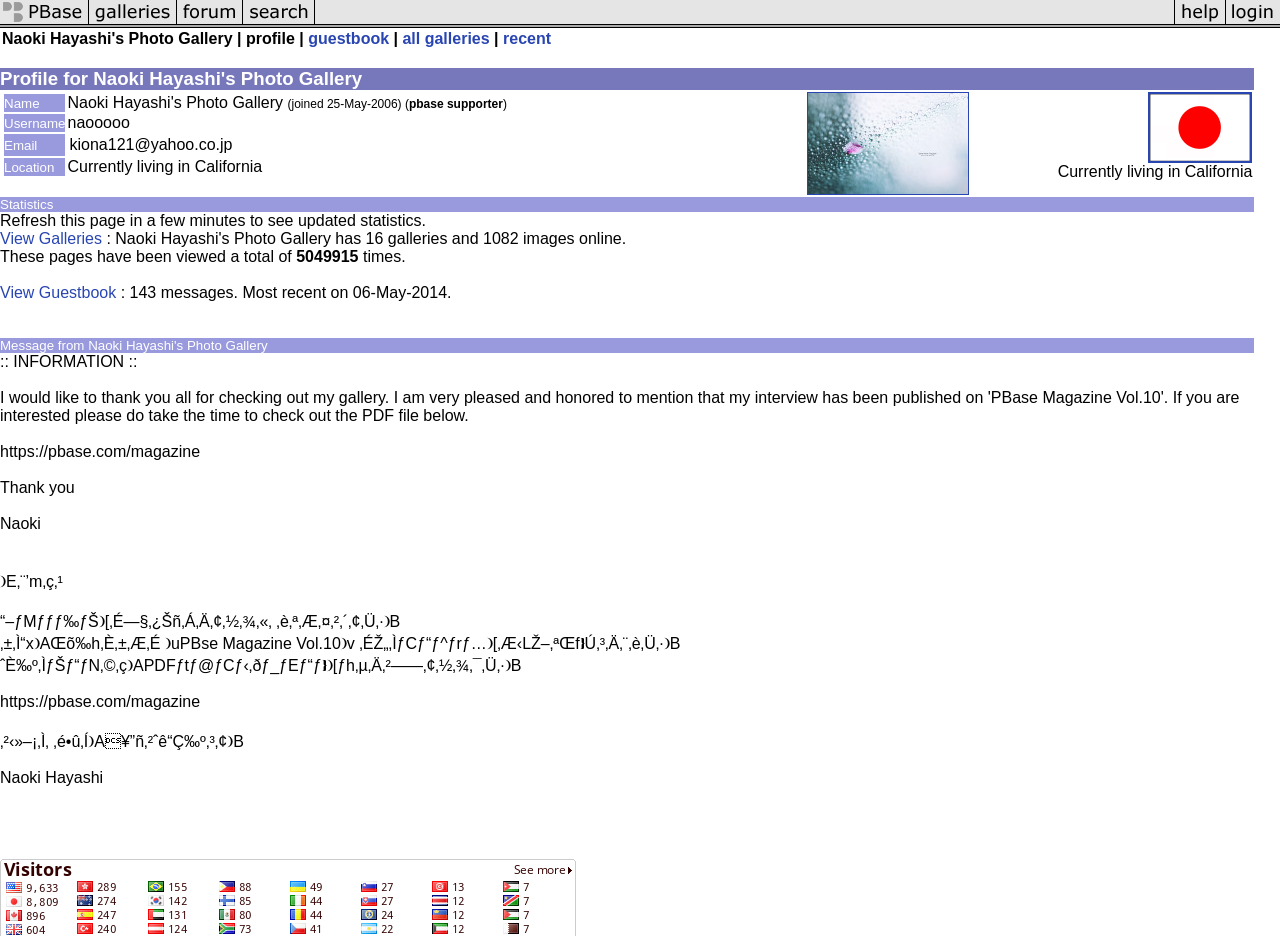Please determine the bounding box coordinates of the element's region to click for the following instruction: "view all galleries".

[0.314, 0.032, 0.383, 0.05]